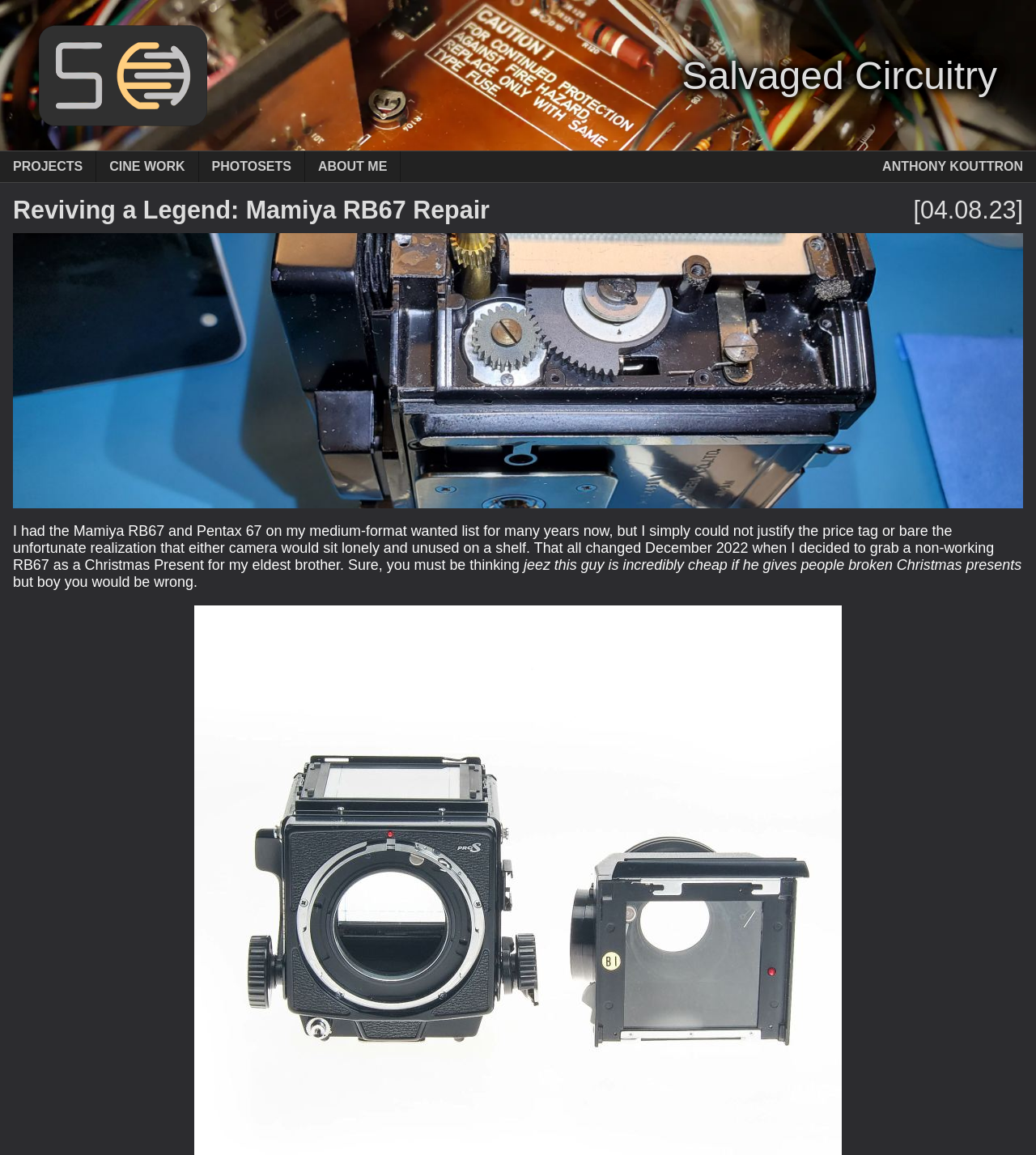Answer the following in one word or a short phrase: 
What is the topic of the first project?

Mamiya RB67 Repair